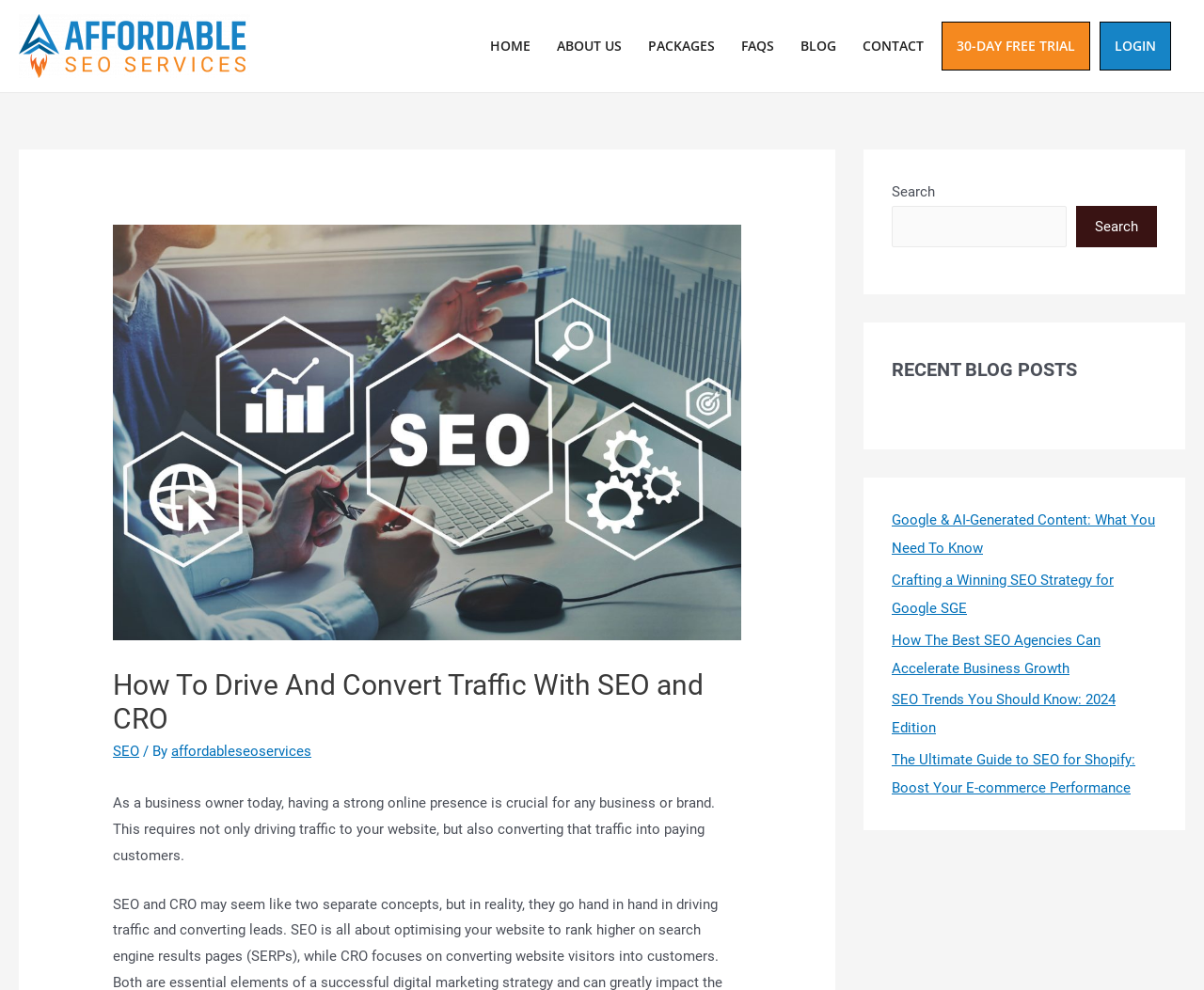Provide the bounding box coordinates of the UI element that matches the description: "ABOUT US".

[0.452, 0.017, 0.527, 0.076]